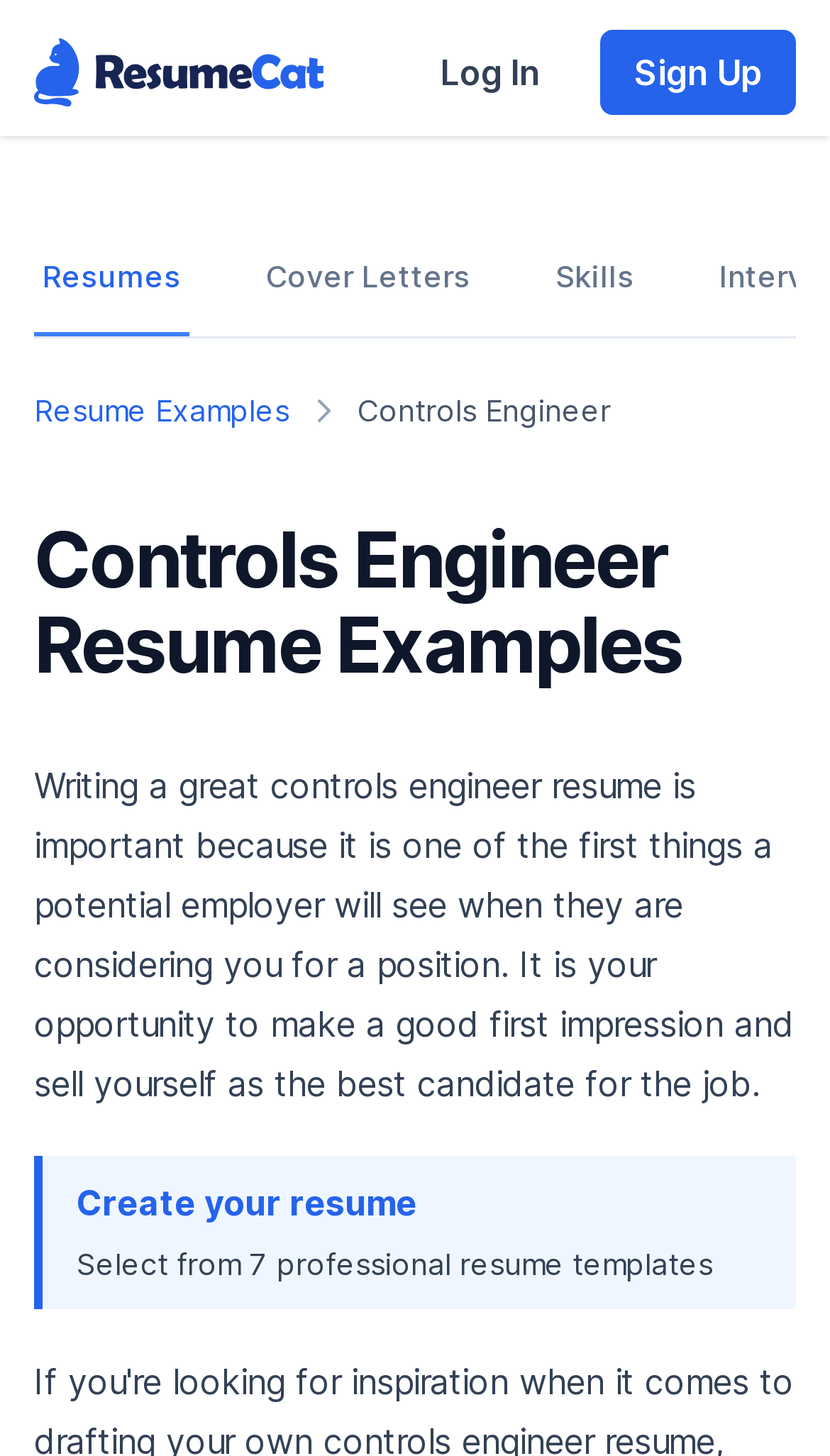Provide a brief response using a word or short phrase to this question:
What is the purpose of a controls engineer resume?

Make a good first impression